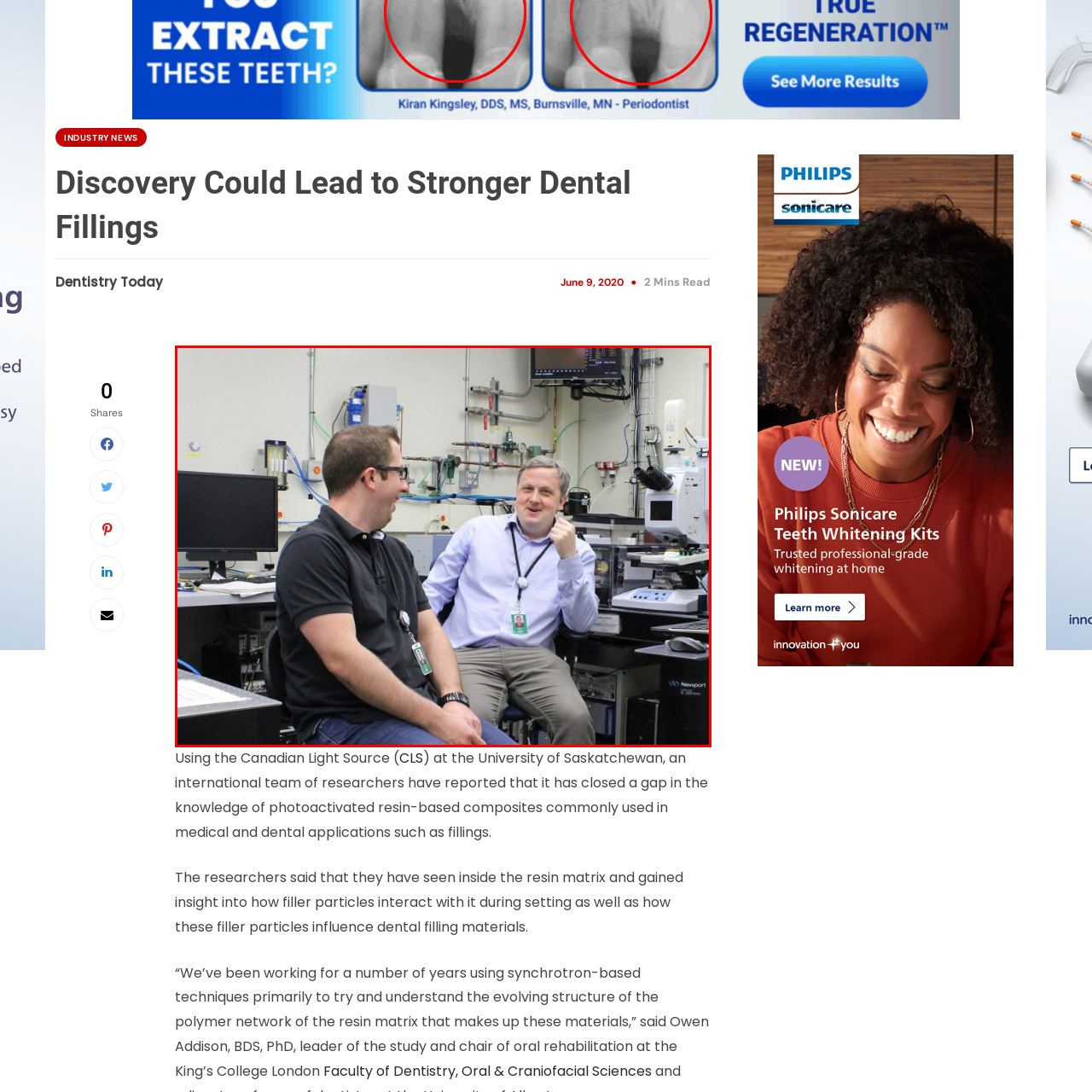What is the purpose of the study mentioned?
View the image encased in the red bounding box and respond with a detailed answer informed by the visual information.

I found this answer by reading the last sentence of the caption, which explains that the image is part of a feature related to a study that aims to enhance the understanding of resin-based composites used in dental applications.